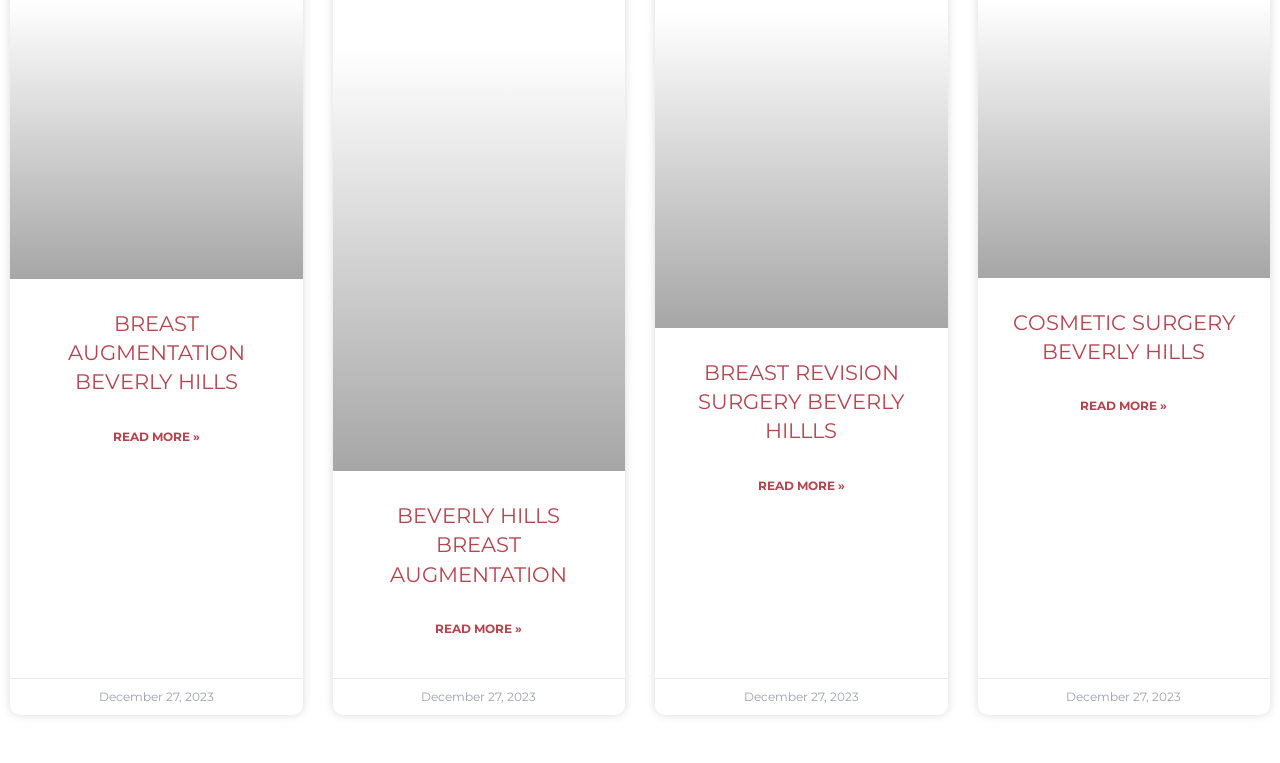Please answer the following question using a single word or phrase: 
What is the topic of the first article?

BREAST AUGMENTATION BEVERLY HILLS